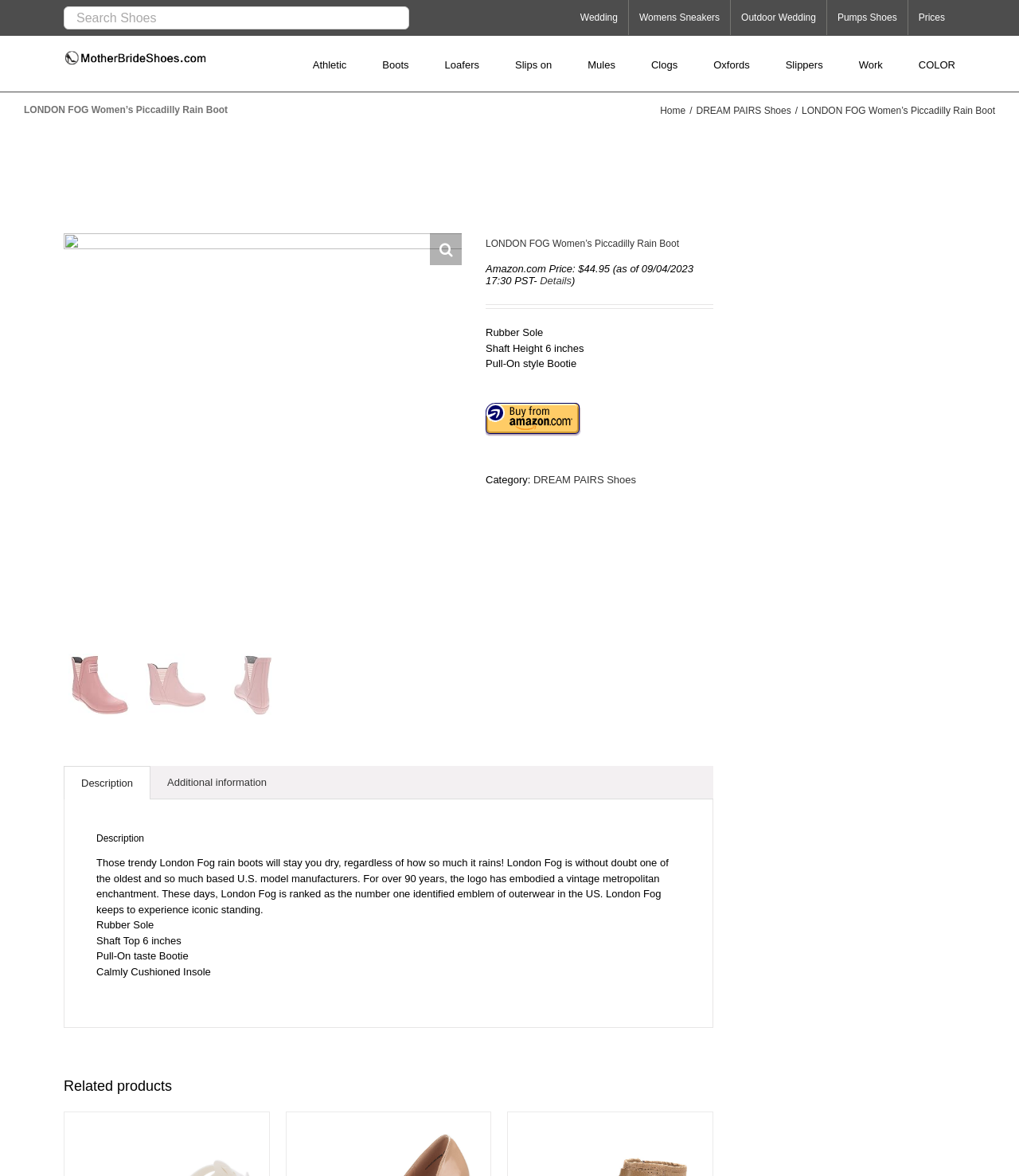What is the brand of the rain boot?
Provide a fully detailed and comprehensive answer to the question.

I found the answer by looking at the page title bar, where it says 'LONDON FOG Women’s Piccadilly Rain Boot'. This suggests that the brand of the rain boot is London Fog.